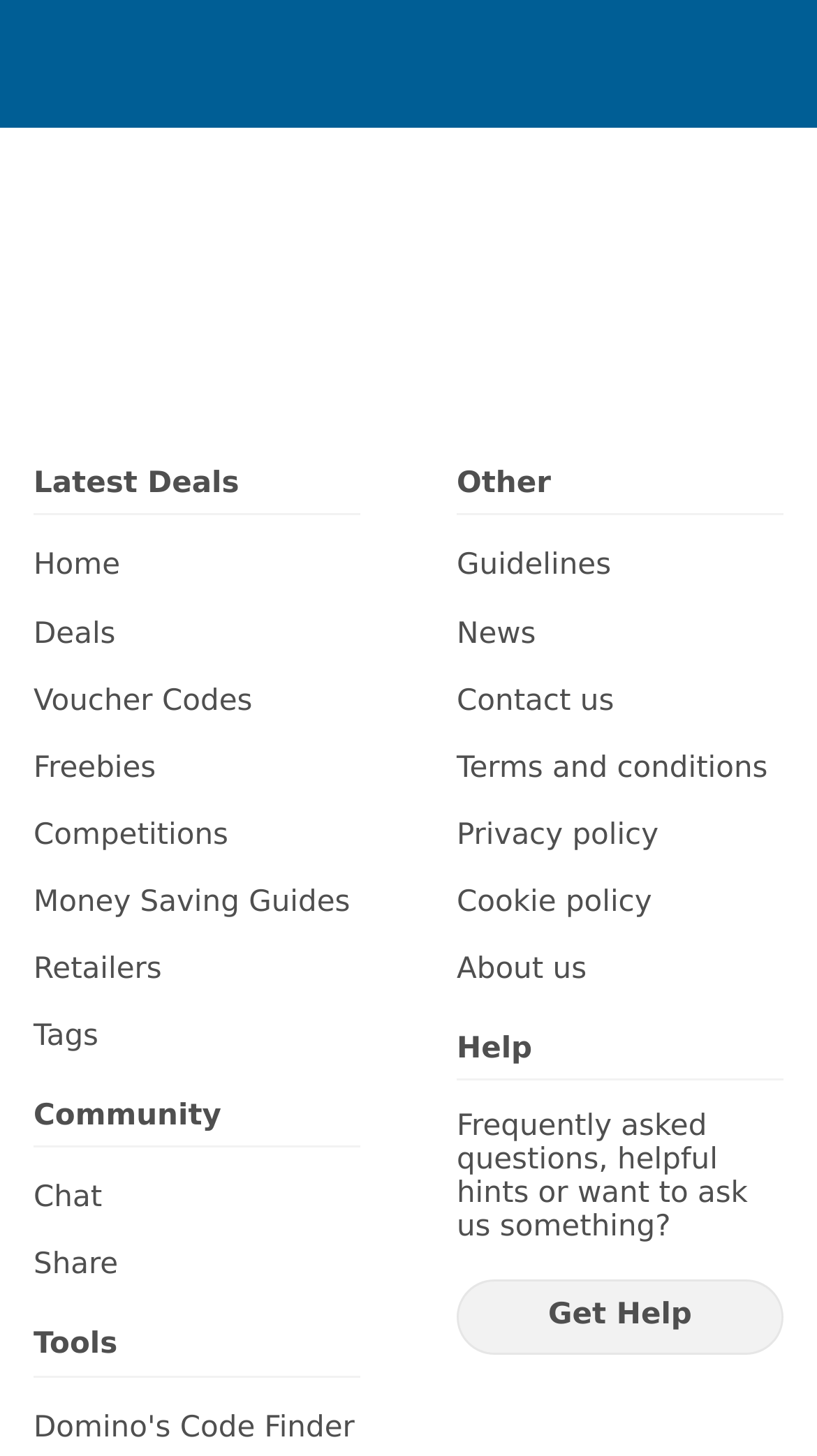Given the element description "Freebies", identify the bounding box of the corresponding UI element.

[0.041, 0.516, 0.441, 0.539]